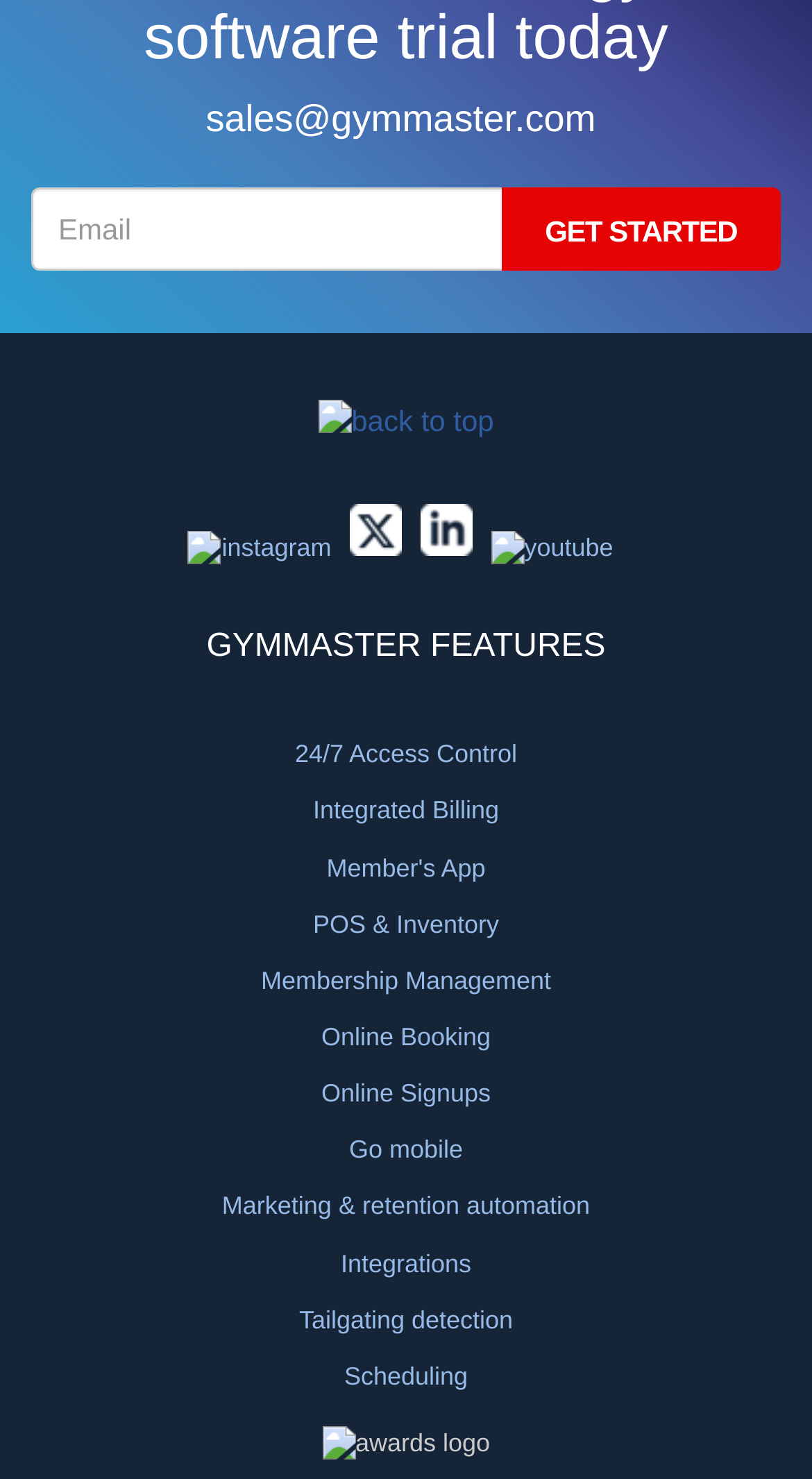Predict the bounding box of the UI element that fits this description: "Marketing & retention automation".

[0.273, 0.806, 0.727, 0.826]